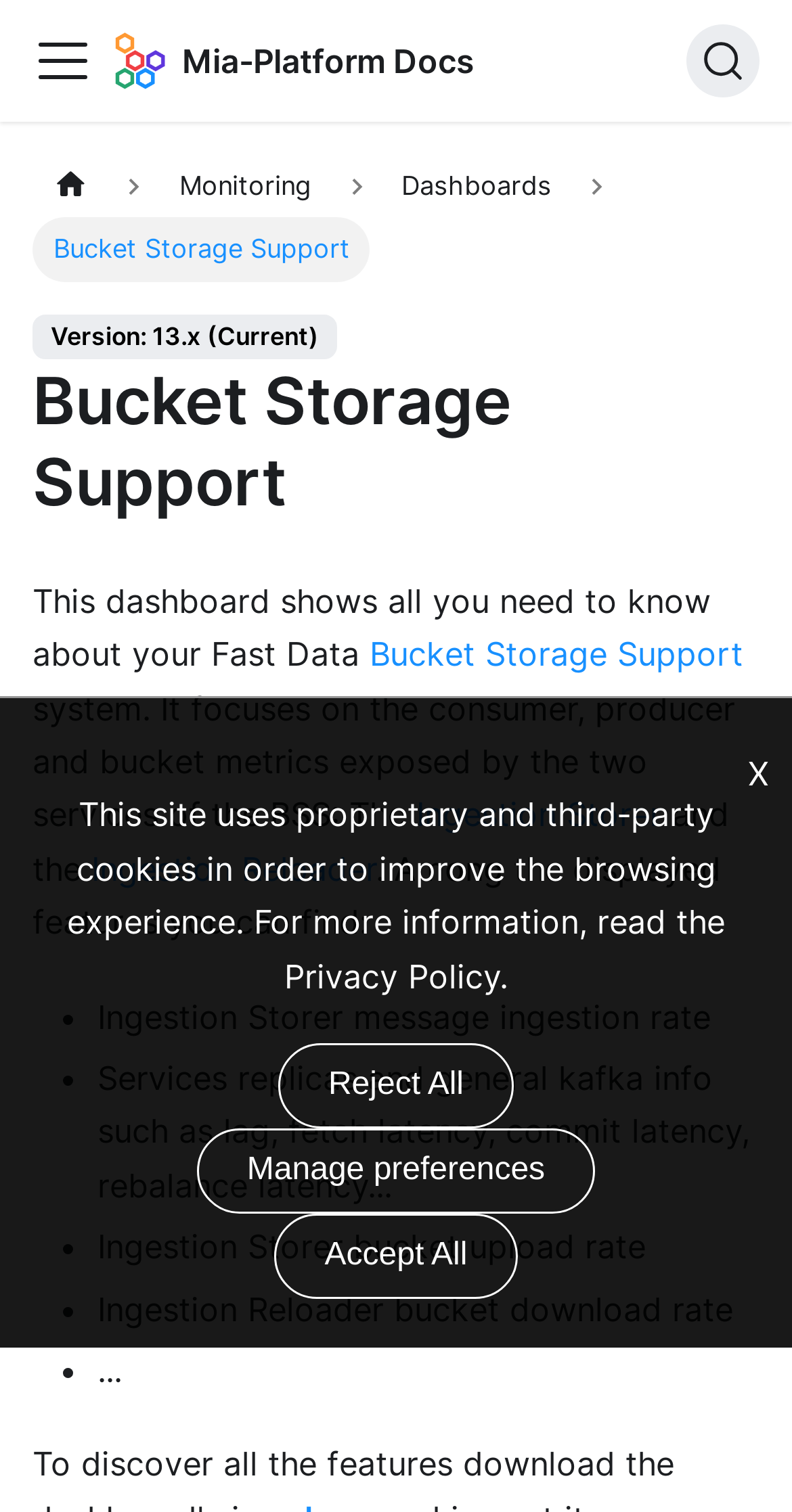Determine the coordinates of the bounding box that should be clicked to complete the instruction: "Toggle navigation bar". The coordinates should be represented by four float numbers between 0 and 1: [left, top, right, bottom].

[0.041, 0.02, 0.118, 0.06]